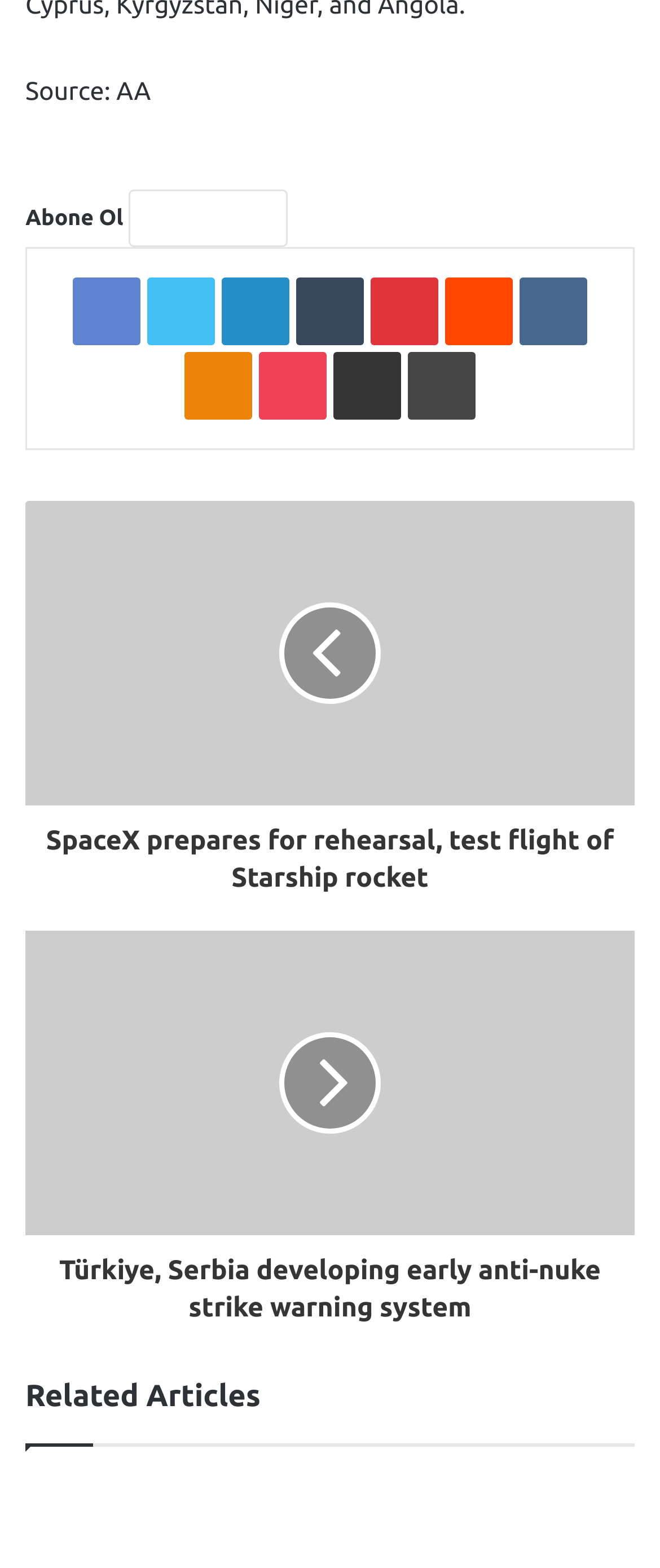Kindly respond to the following question with a single word or a brief phrase: 
Is there a 'Related Articles' section?

Yes